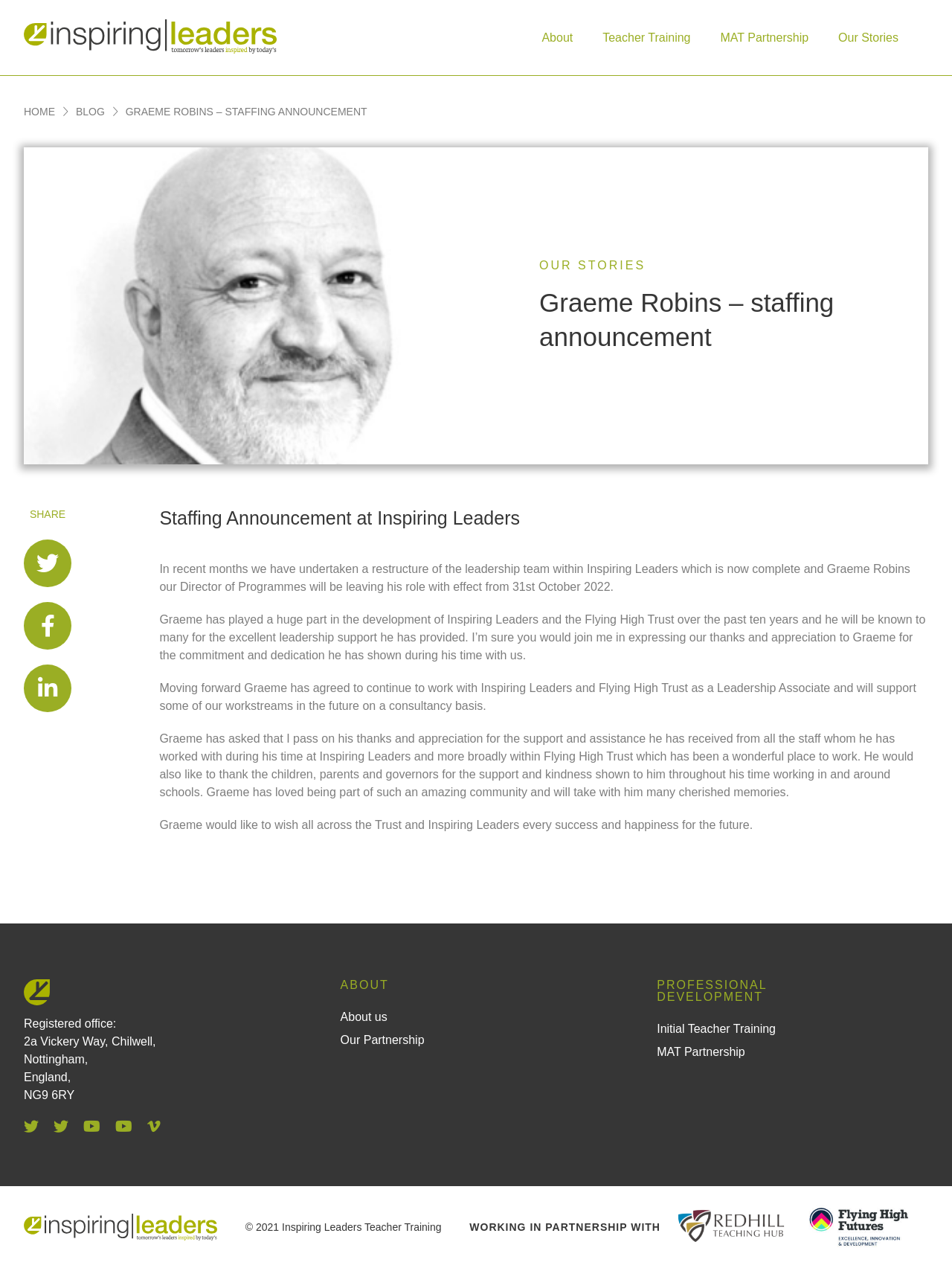Determine the webpage's heading and output its text content.

Graeme Robins – staffing announcement